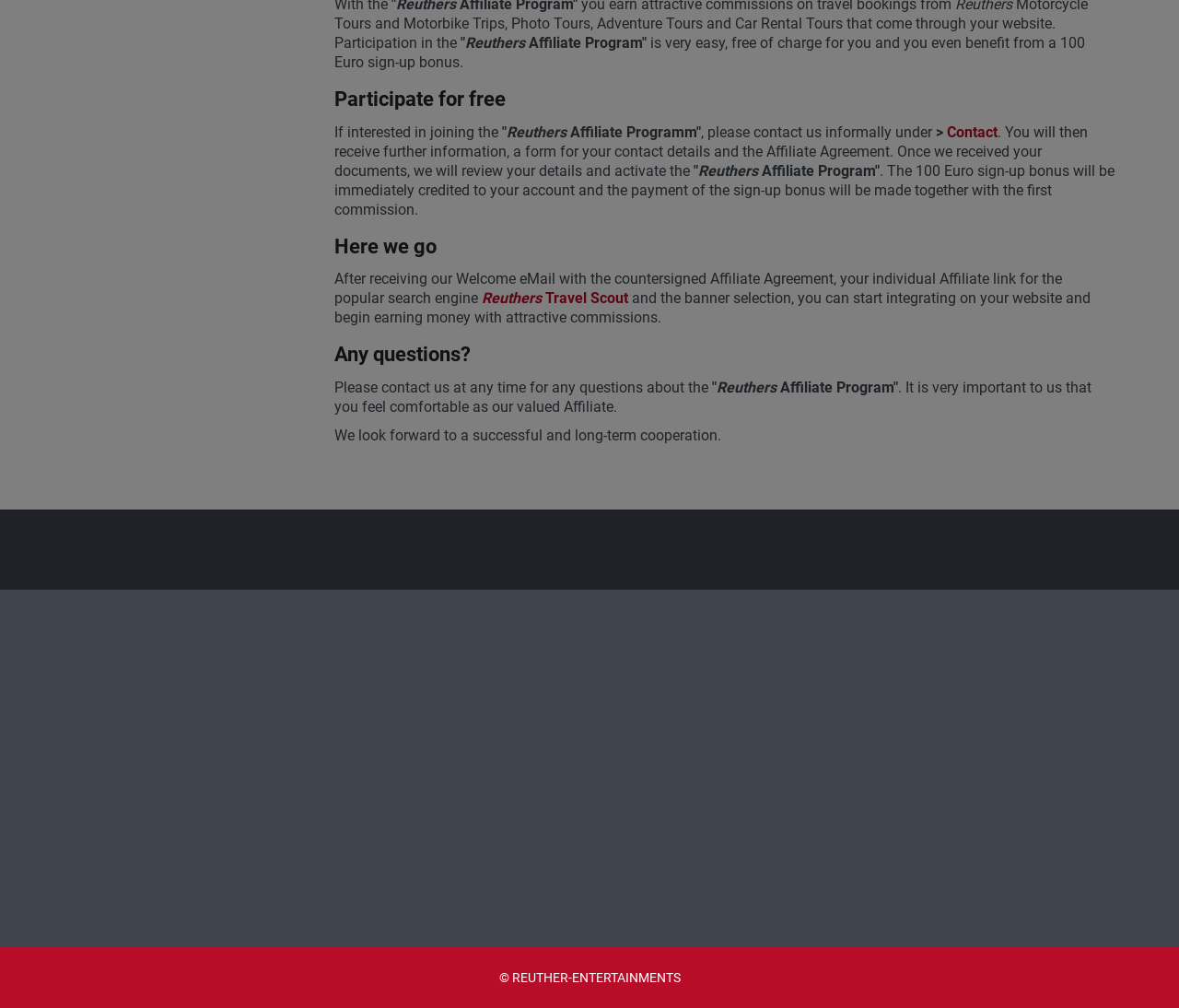Extract the bounding box coordinates of the UI element described: "Deutscher Schlager". Provide the coordinates in the format [left, top, right, bottom] with values ranging from 0 to 1.

[0.802, 0.816, 0.905, 0.838]